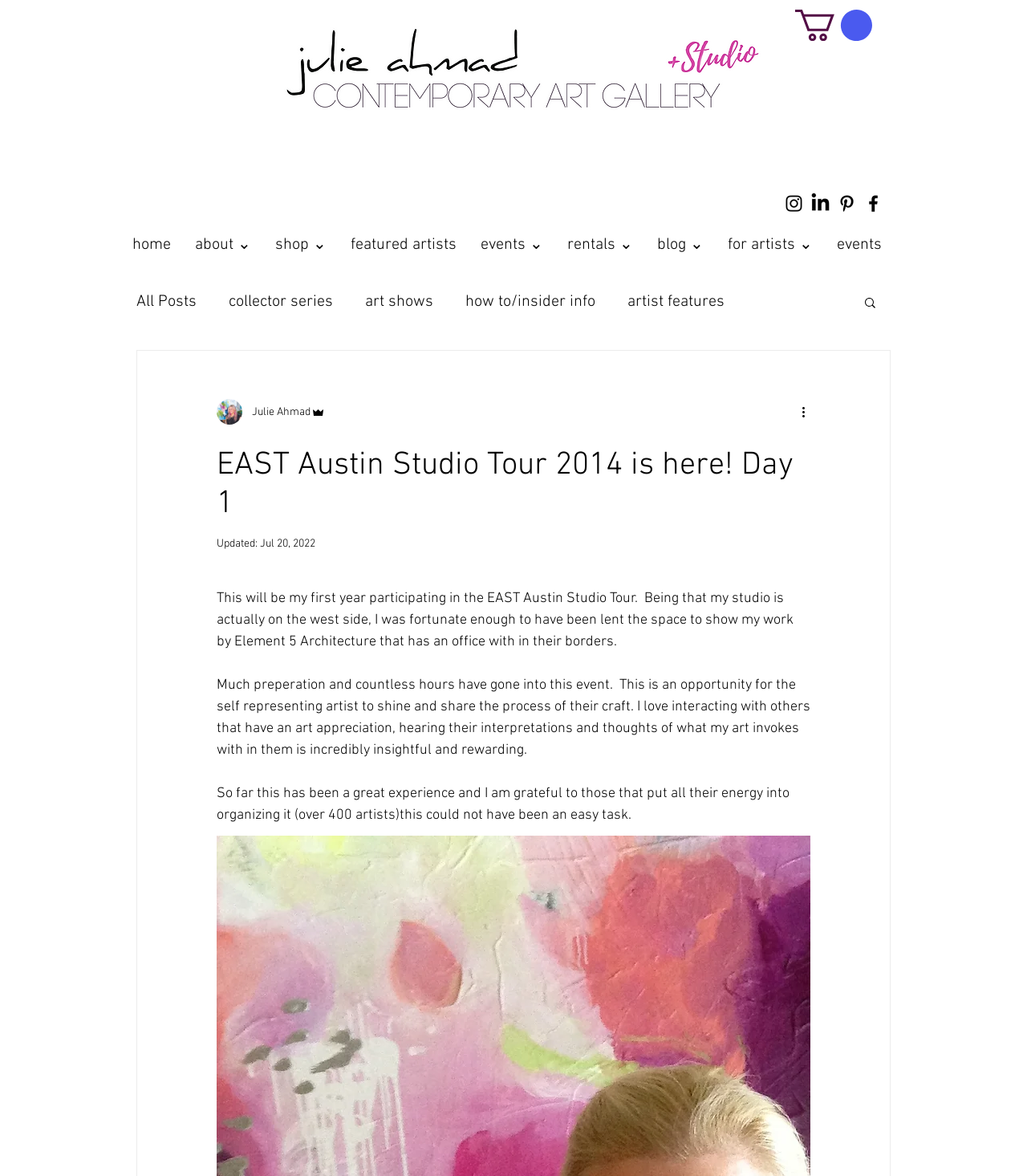Using the provided element description, identify the bounding box coordinates as (top-left x, top-left y, bottom-right x, bottom-right y). Ensure all values are between 0 and 1. Description: portraits

[0.698, 0.358, 0.755, 0.374]